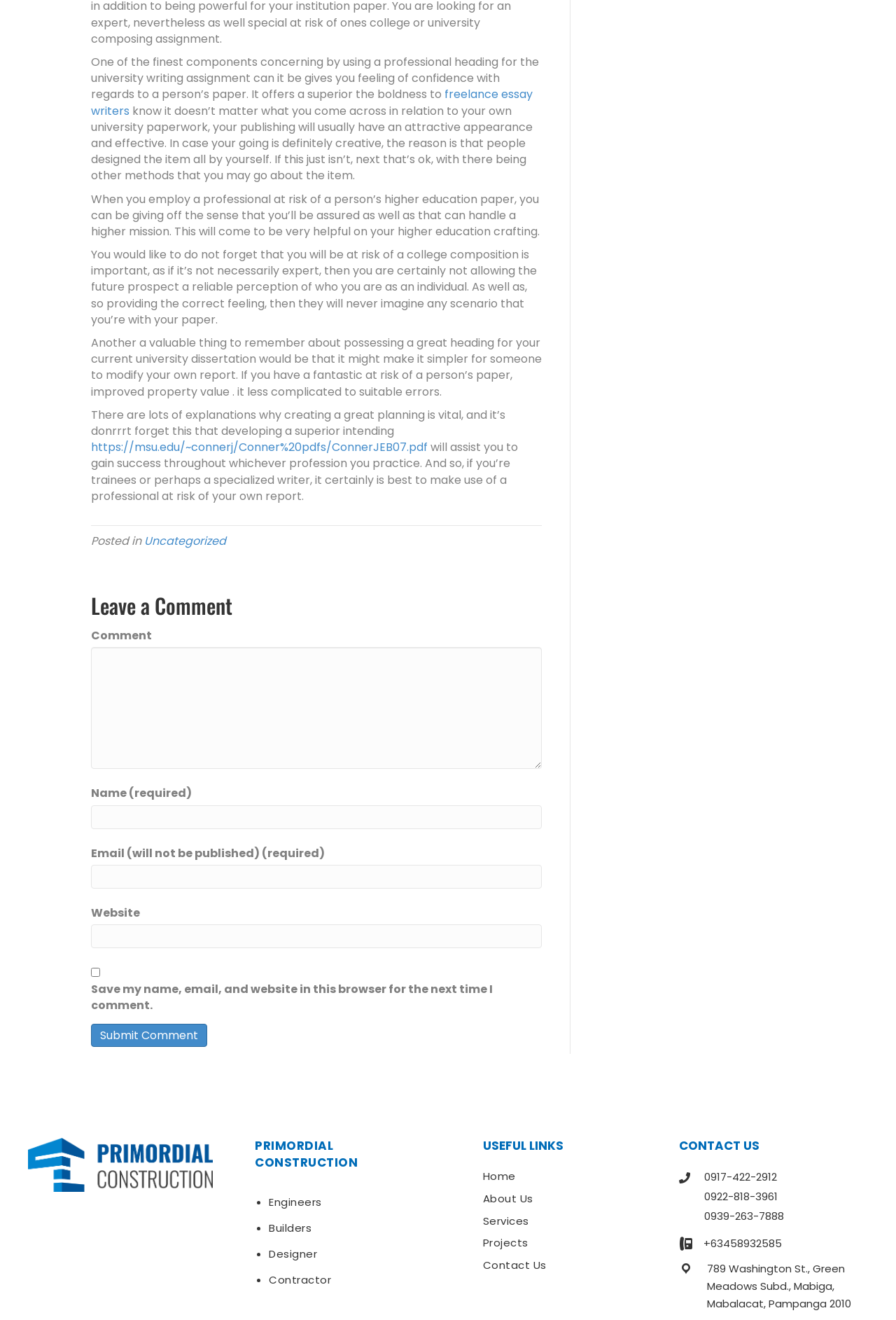What is the benefit of having a great heading in a college composition?
Utilize the information in the image to give a detailed answer to the question.

The webpage states that having a great heading in a college composition makes it simpler for someone to modify their report. It also improves the property value of the paper.